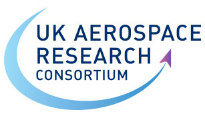Reply to the question with a single word or phrase:
What does the upward-pointing arrow in the logo symbolize?

Progress and innovation